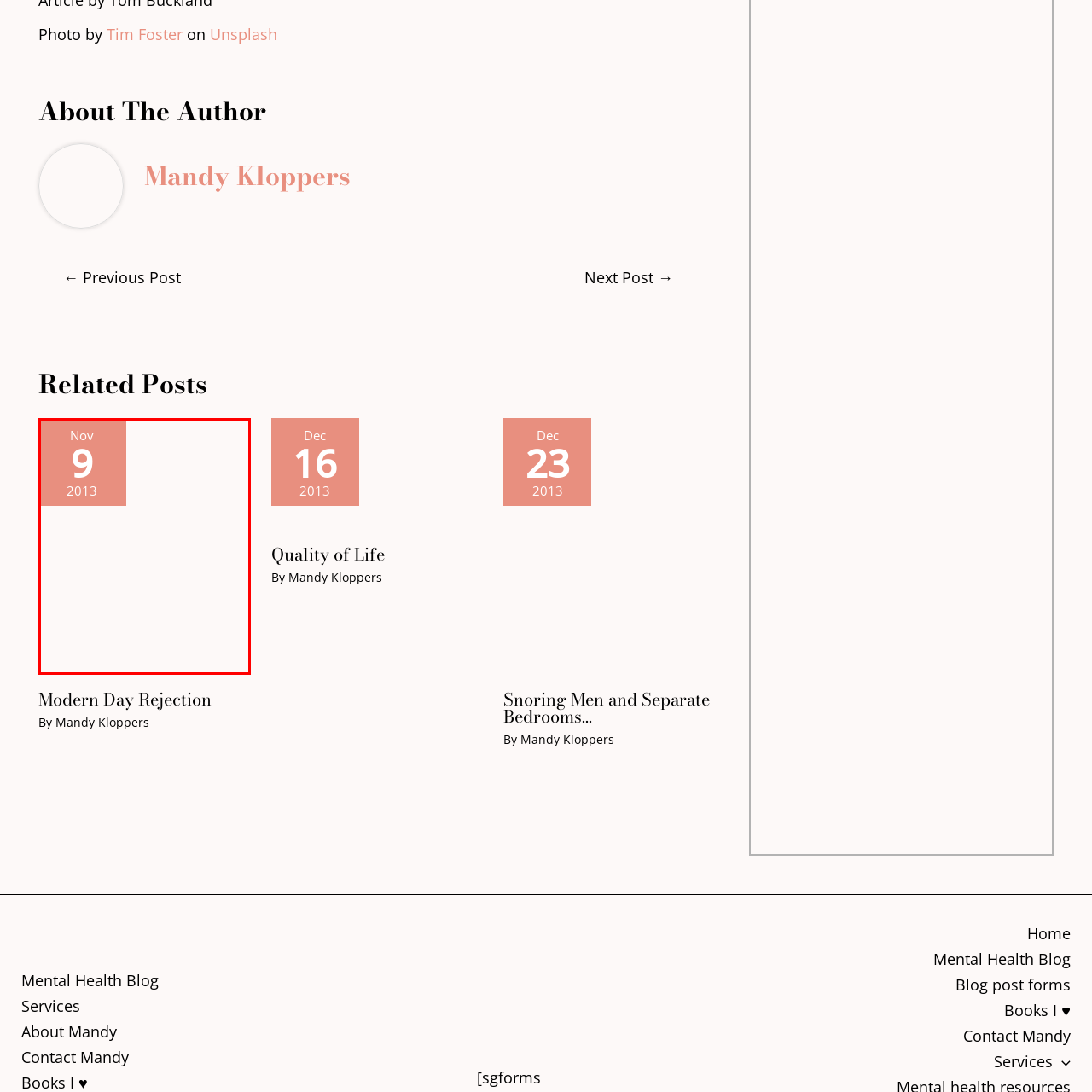Direct your attention to the section outlined in red and answer the following question with a single word or brief phrase: 
What is the purpose of the calendar?

To denote a specific date